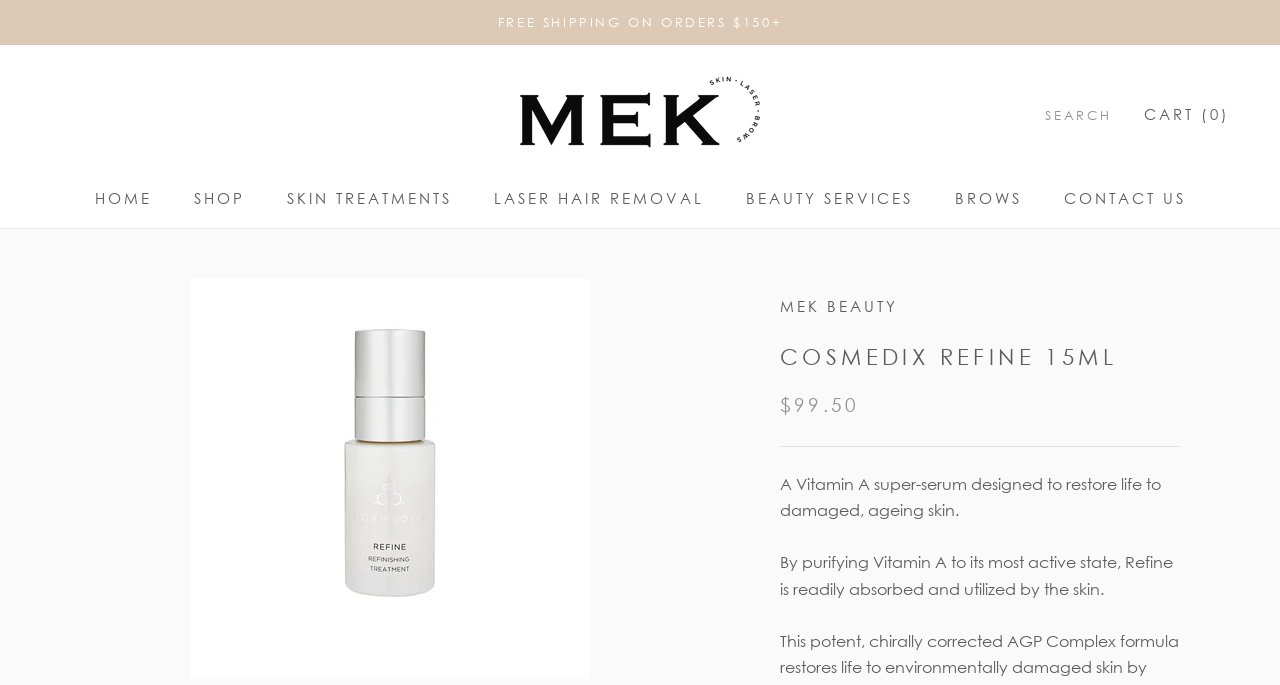Provide a brief response using a word or short phrase to this question:
Is there a navigation menu?

Yes